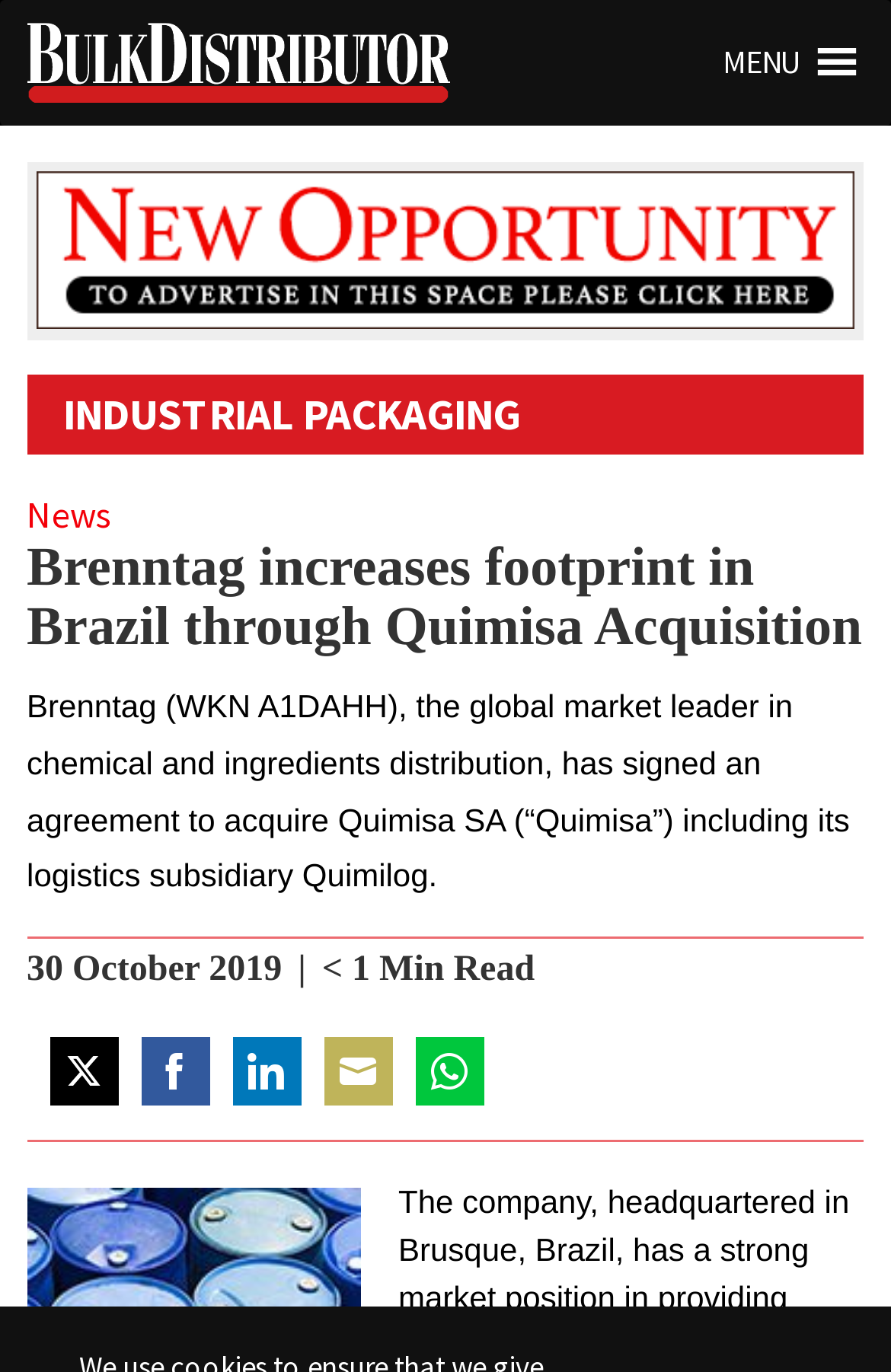Extract the bounding box coordinates of the UI element described by: "MENUMENU". The coordinates should include four float numbers ranging from 0 to 1, e.g., [left, top, right, bottom].

[0.811, 0.0, 0.896, 0.092]